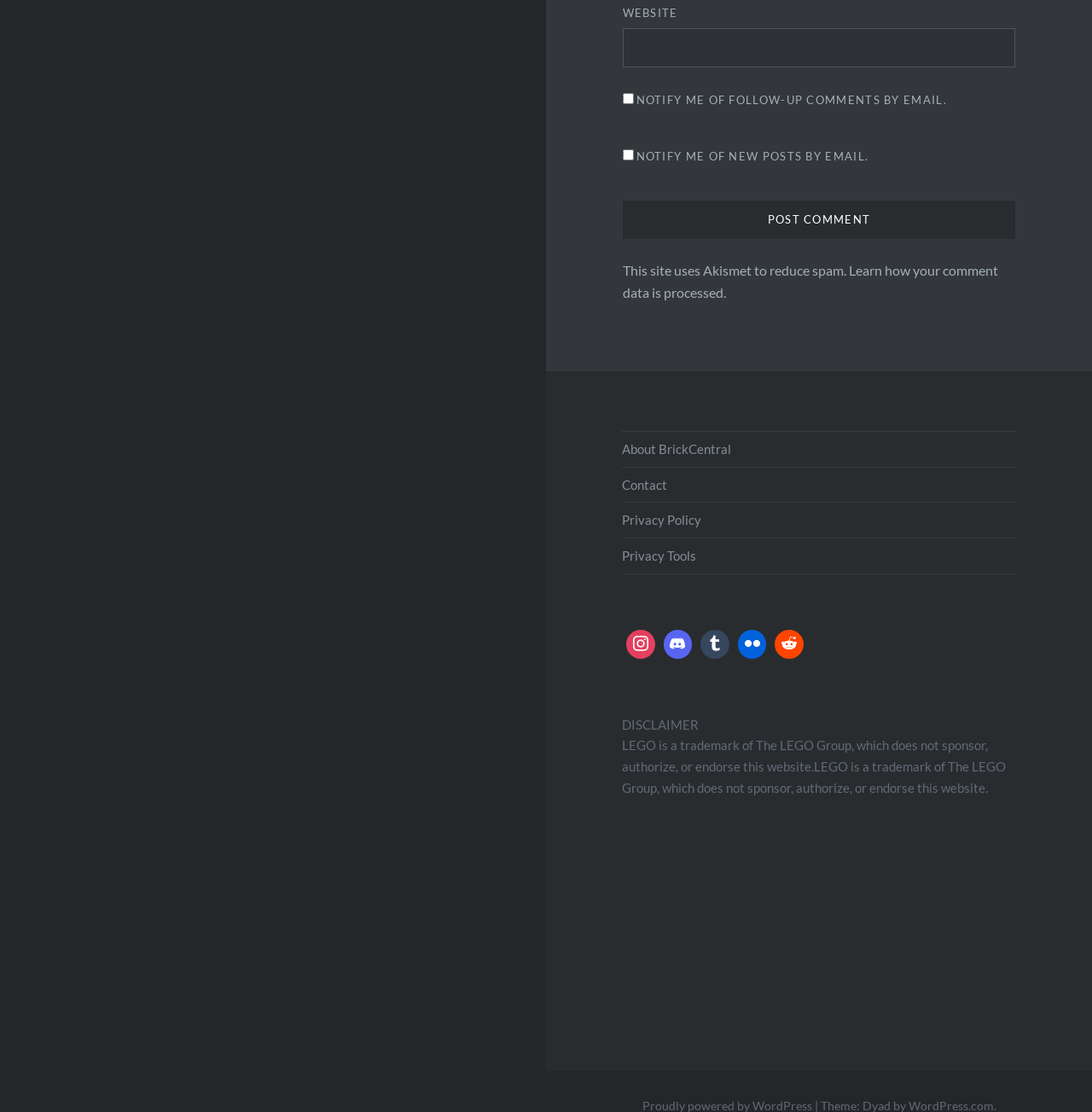Using the details from the image, please elaborate on the following question: What is the disclaimer about on the website?

The disclaimer is located at the bottom of the page and states that 'LEGO is a trademark of The LEGO Group, which does not sponsor, authorize, or endorse this website.' This indicates that the website is not officially affiliated with the LEGO Group, despite likely featuring LEGO-related content.